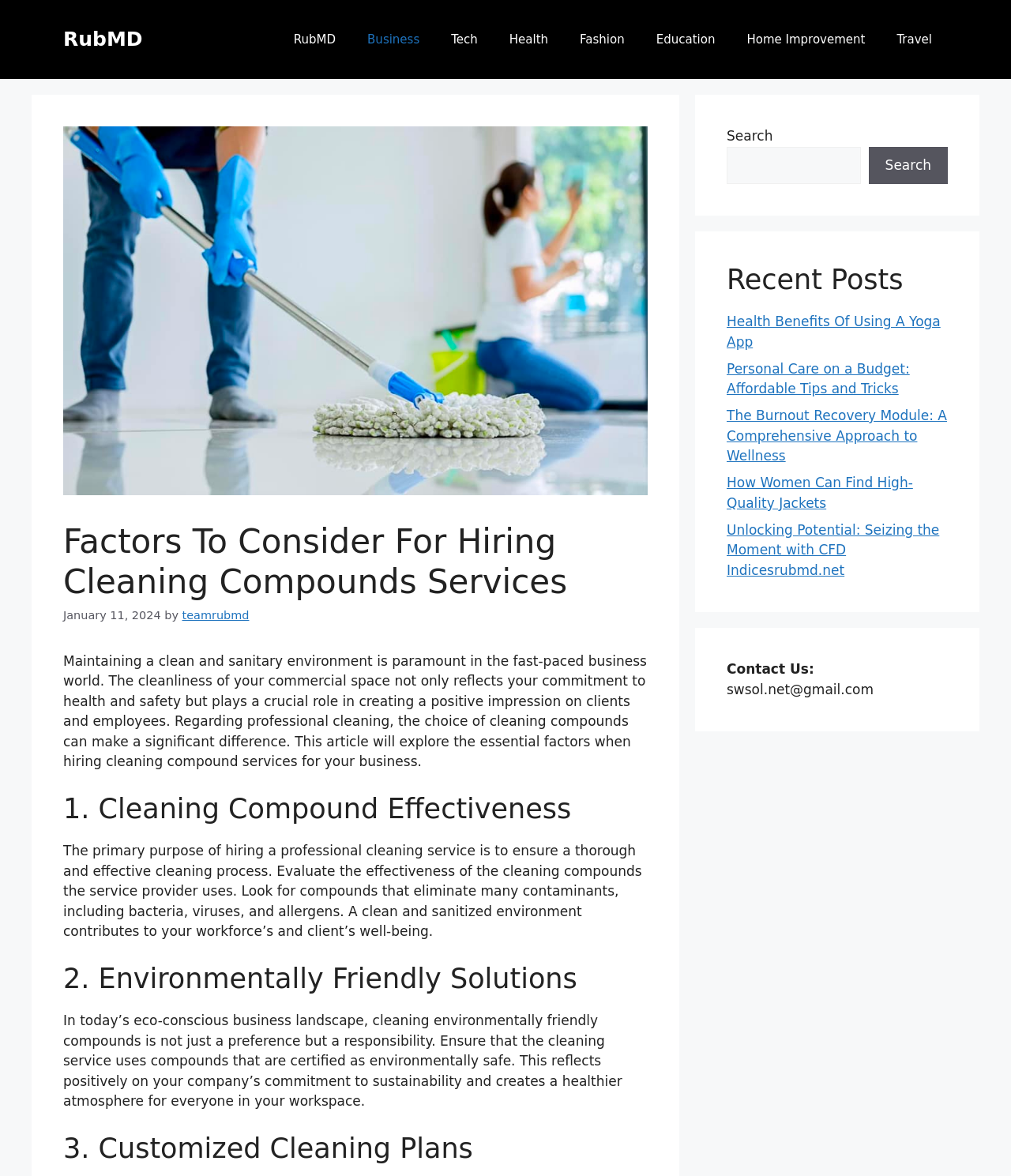Locate the bounding box coordinates of the element that needs to be clicked to carry out the instruction: "Search for something". The coordinates should be given as four float numbers ranging from 0 to 1, i.e., [left, top, right, bottom].

[0.719, 0.125, 0.851, 0.156]